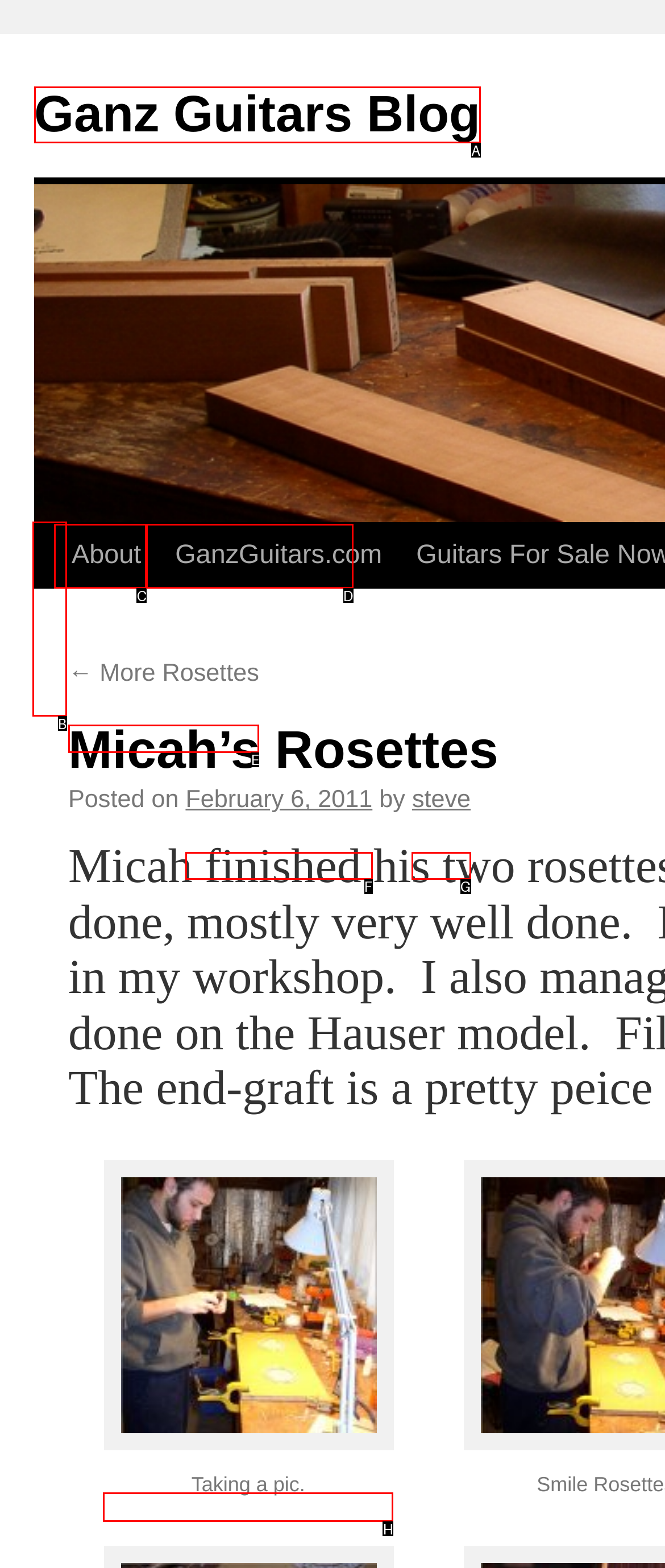Find the HTML element that corresponds to the description: steve. Indicate your selection by the letter of the appropriate option.

G